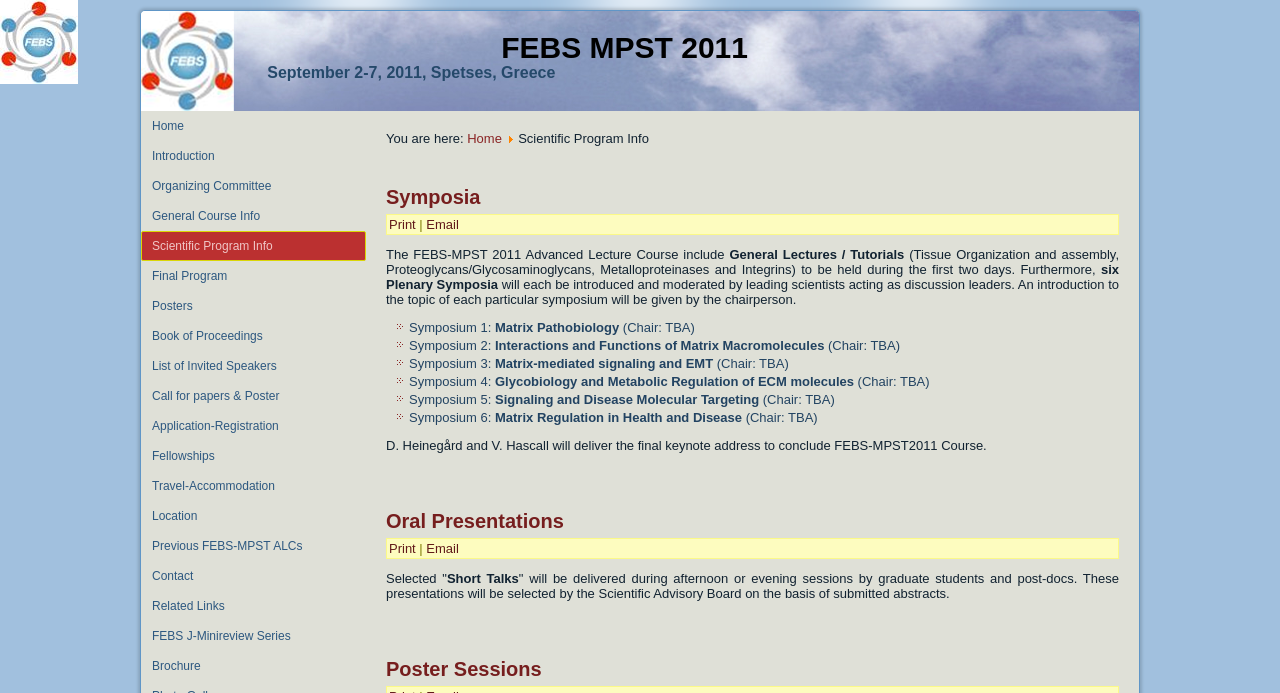What is the purpose of the Scientific Advisory Board?
Please respond to the question thoroughly and include all relevant details.

I found the answer by looking at the text 'These presentations will be selected by the Scientific Advisory Board on the basis of submitted abstracts.' which is located under the heading 'Oral Presentations'.